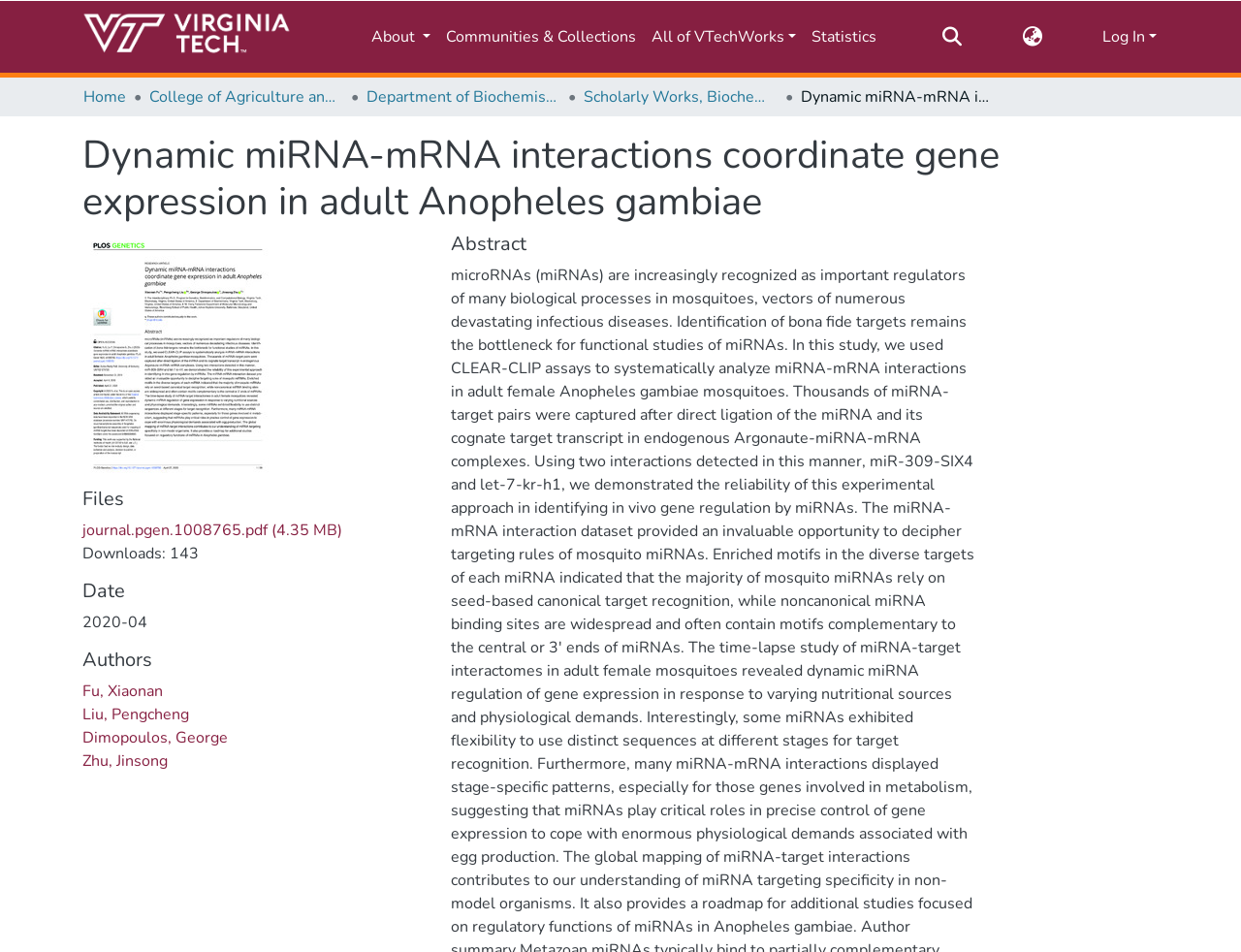How many authors are listed on the webpage?
Based on the screenshot, provide a one-word or short-phrase response.

4